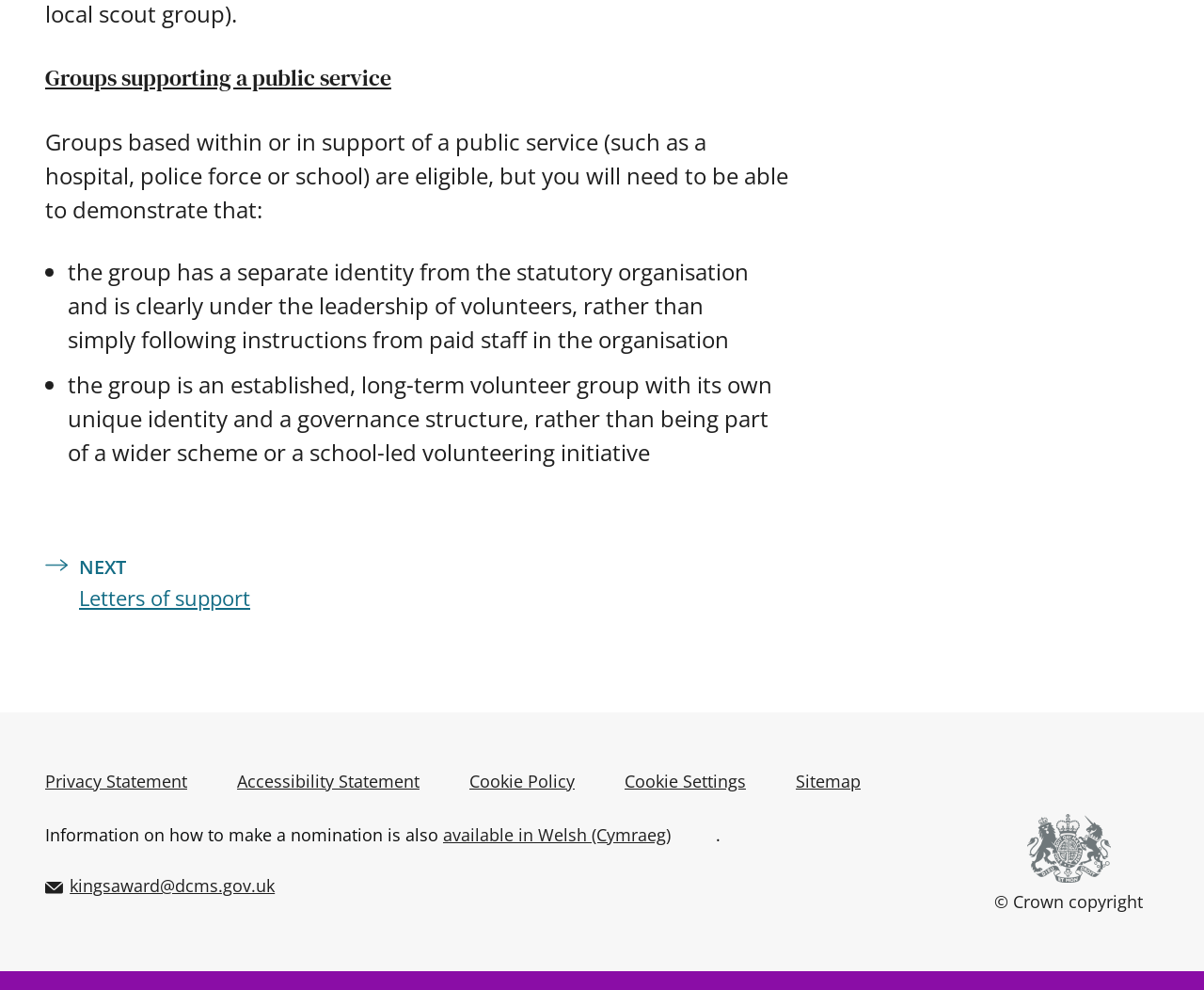Identify the bounding box coordinates for the UI element mentioned here: "© Crown copyright". Provide the coordinates as four float values between 0 and 1, i.e., [left, top, right, bottom].

[0.826, 0.822, 0.949, 0.924]